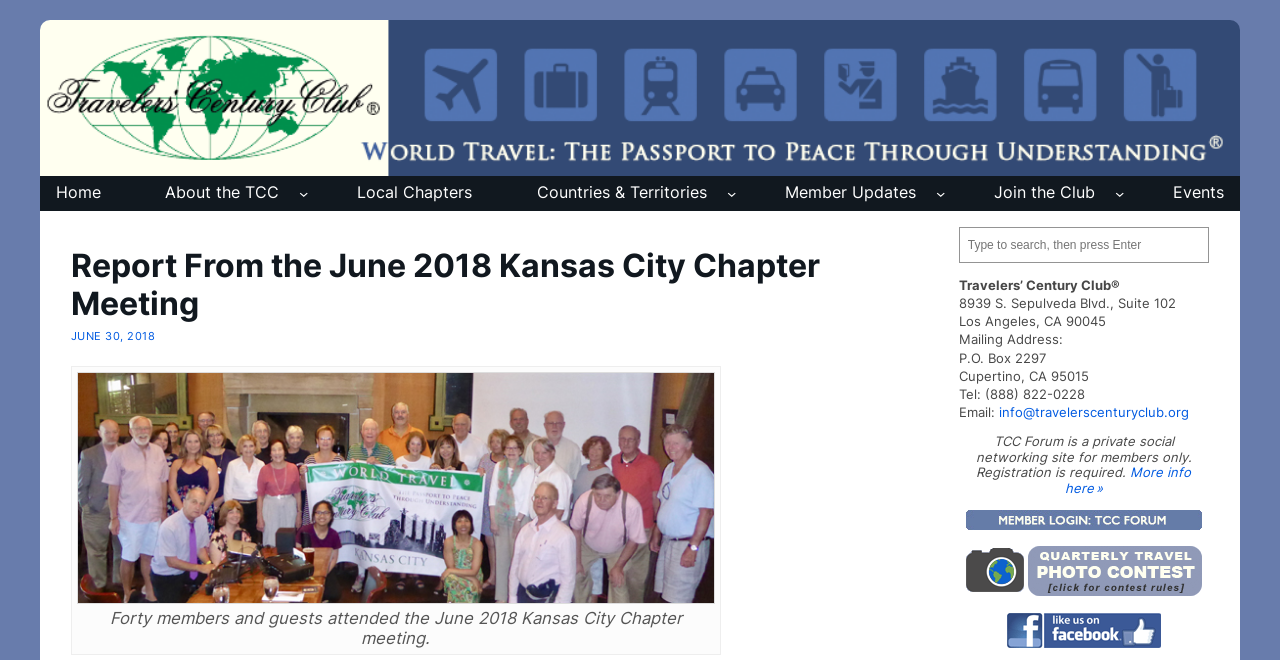Determine the coordinates of the bounding box for the clickable area needed to execute this instruction: "Learn more about the TCC Forum".

[0.832, 0.704, 0.931, 0.752]